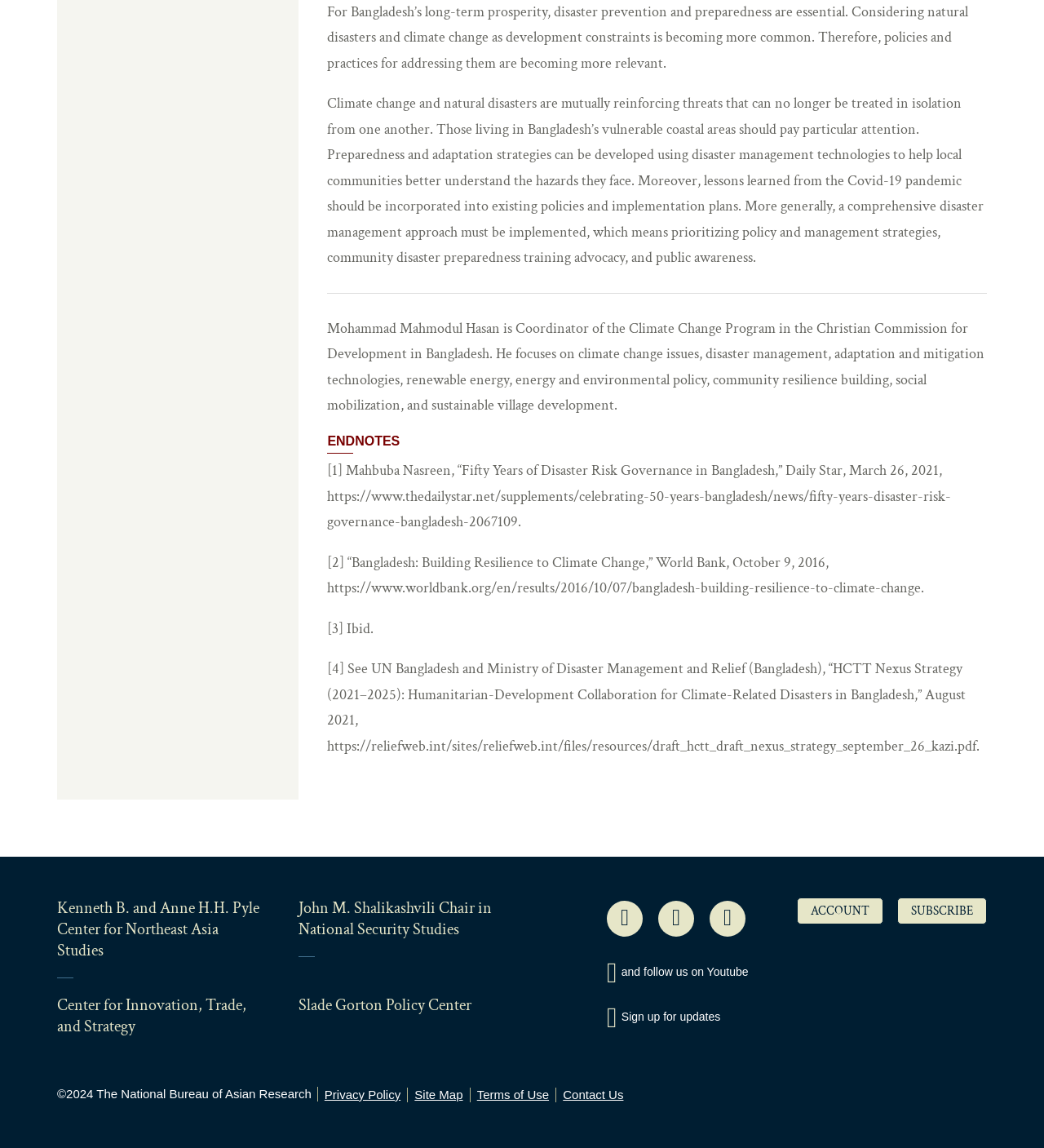Find the bounding box coordinates of the area to click in order to follow the instruction: "Contact Us".

[0.533, 0.947, 0.603, 0.96]